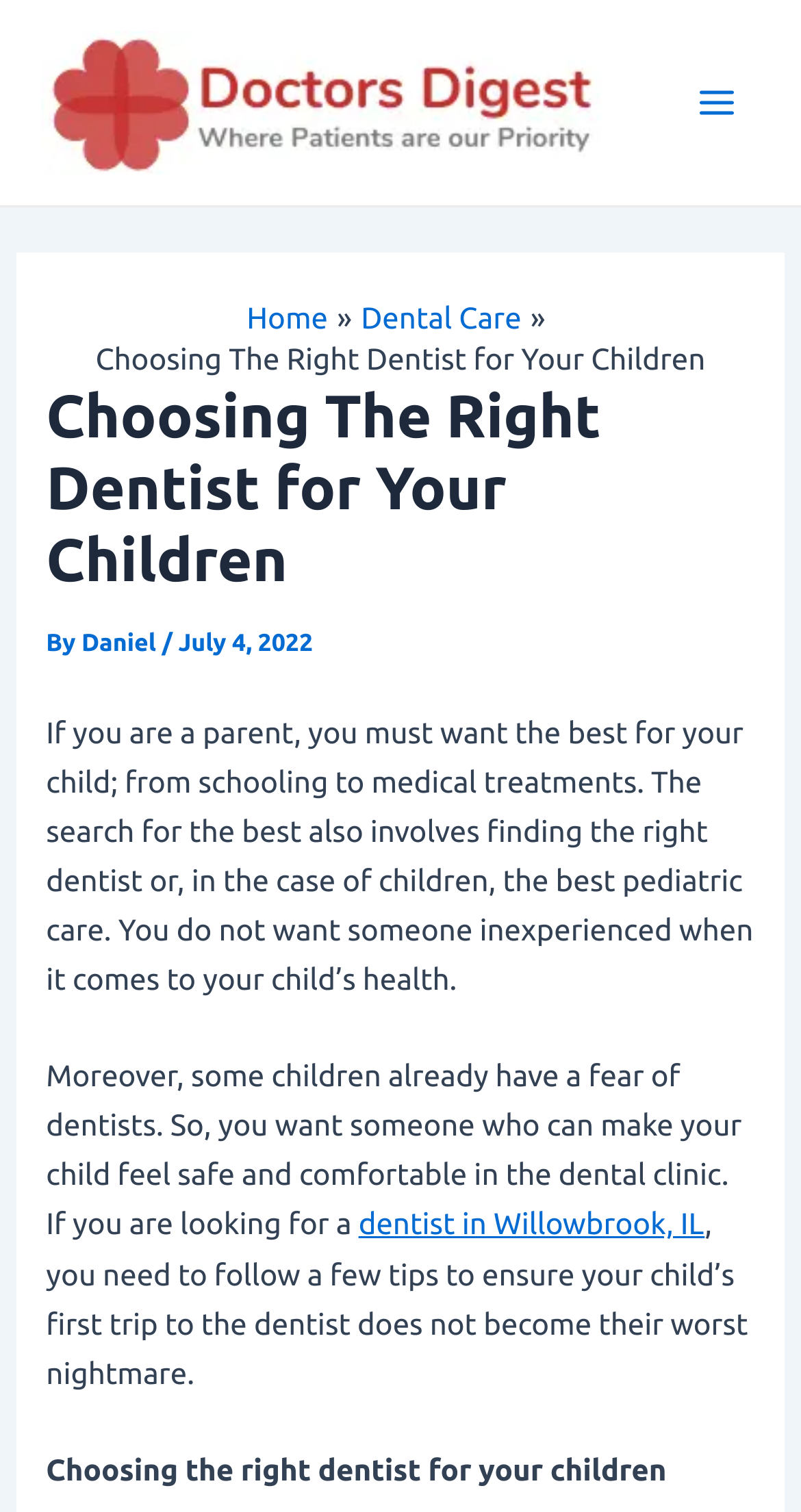What is the topic of the article?
Based on the image, please offer an in-depth response to the question.

The topic of the article can be inferred from the title of the article, which is 'Choosing The Right Dentist for Your Children', and the content of the article, which discusses the importance of finding the right dentist for children.